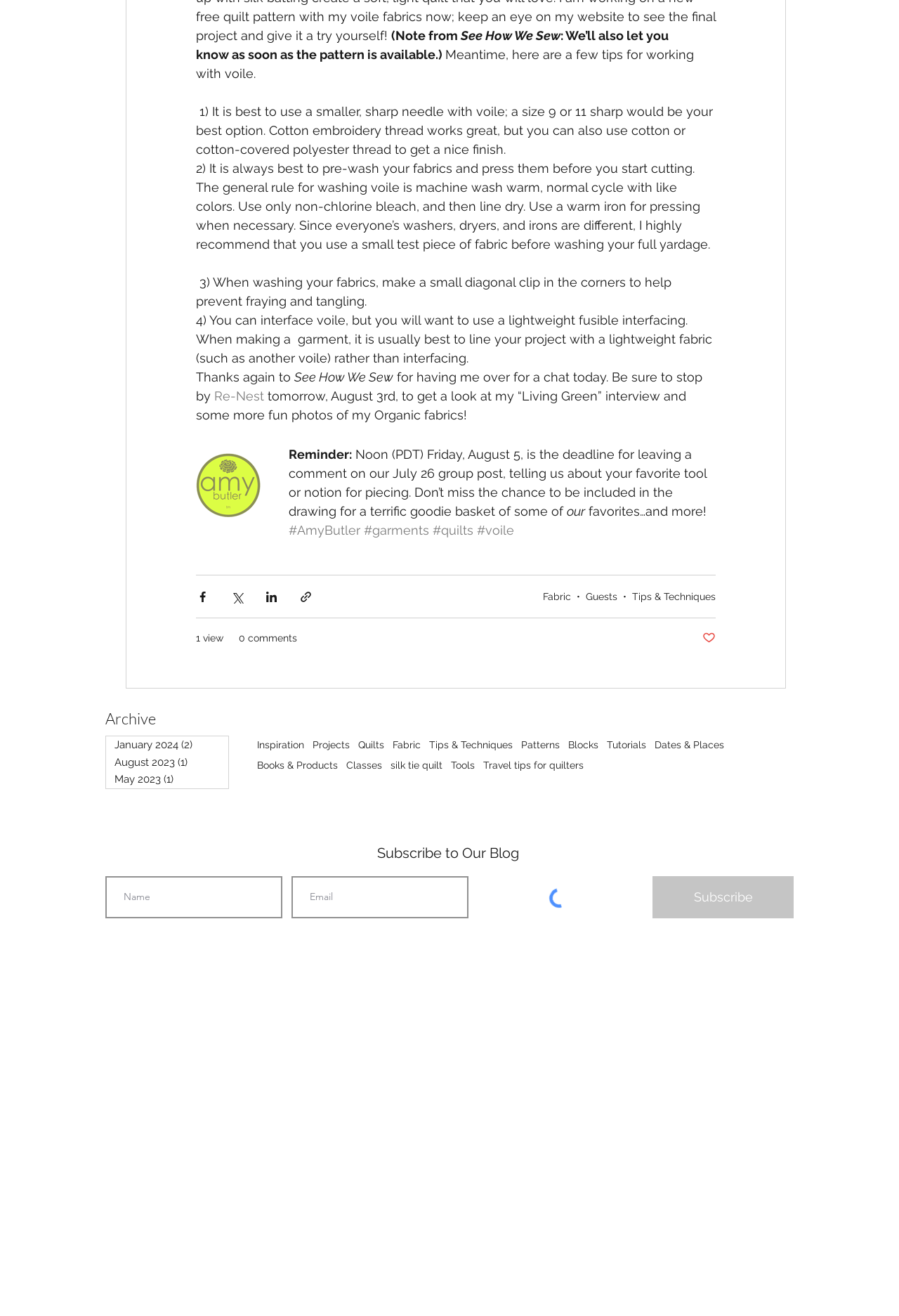Find the coordinates for the bounding box of the element with this description: "Travel tips for quilters".

[0.538, 0.577, 0.649, 0.586]